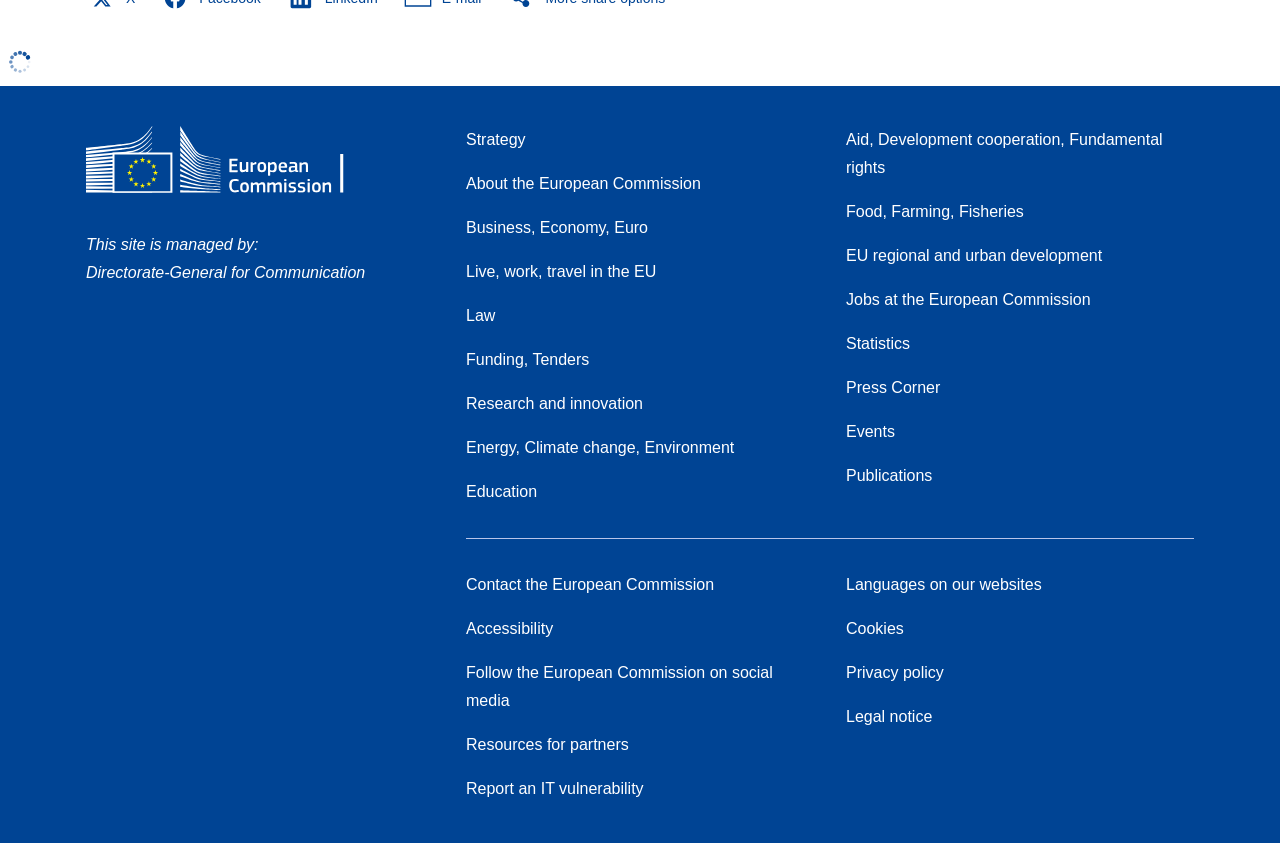Please determine the bounding box coordinates of the element to click on in order to accomplish the following task: "Go to the European Commission homepage". Ensure the coordinates are four float numbers ranging from 0 to 1, i.e., [left, top, right, bottom].

[0.067, 0.15, 0.294, 0.246]